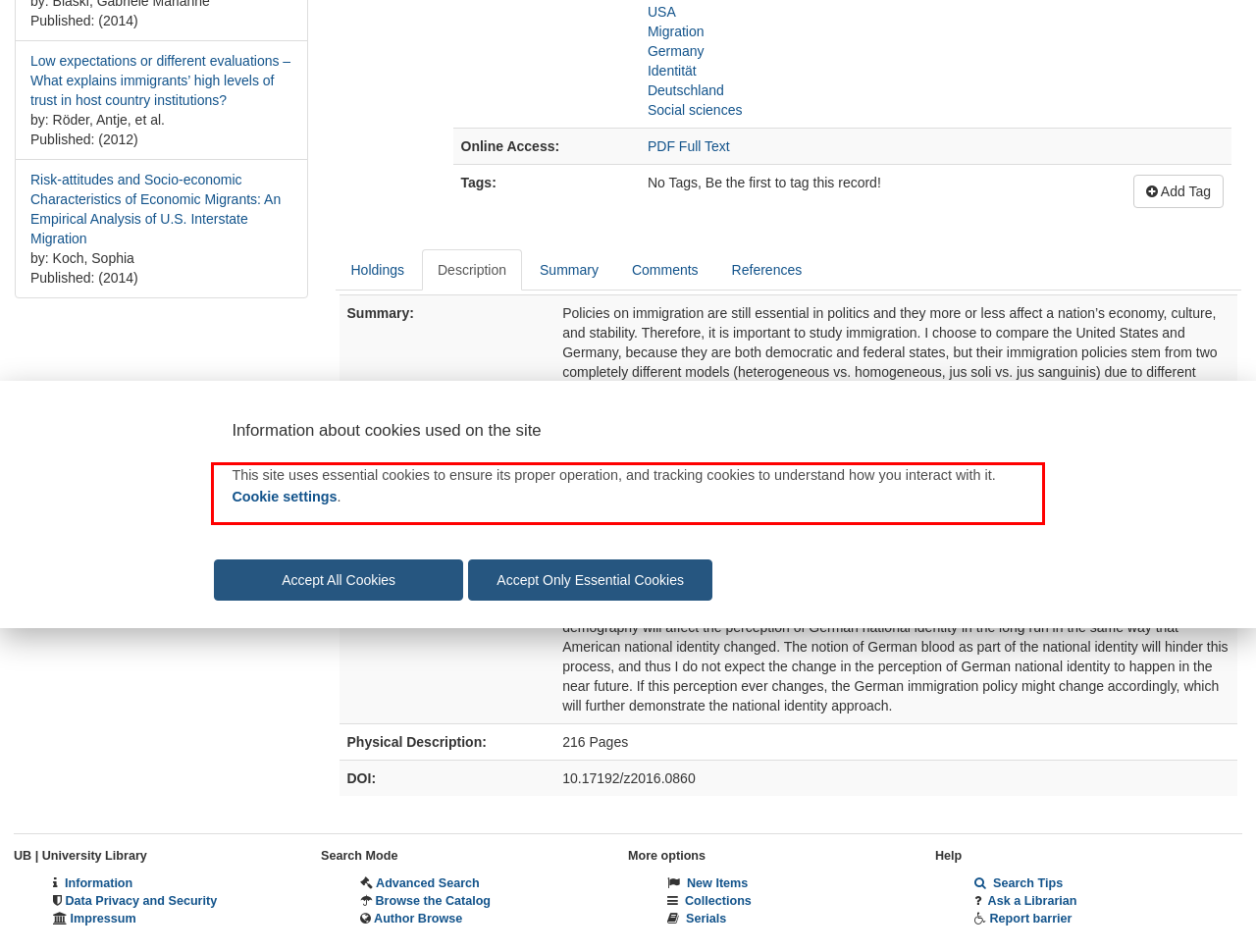Your task is to recognize and extract the text content from the UI element enclosed in the red bounding box on the webpage screenshot.

This site uses essential cookies to ensure its proper operation, and tracking cookies to understand how you interact with it. Cookie settings.